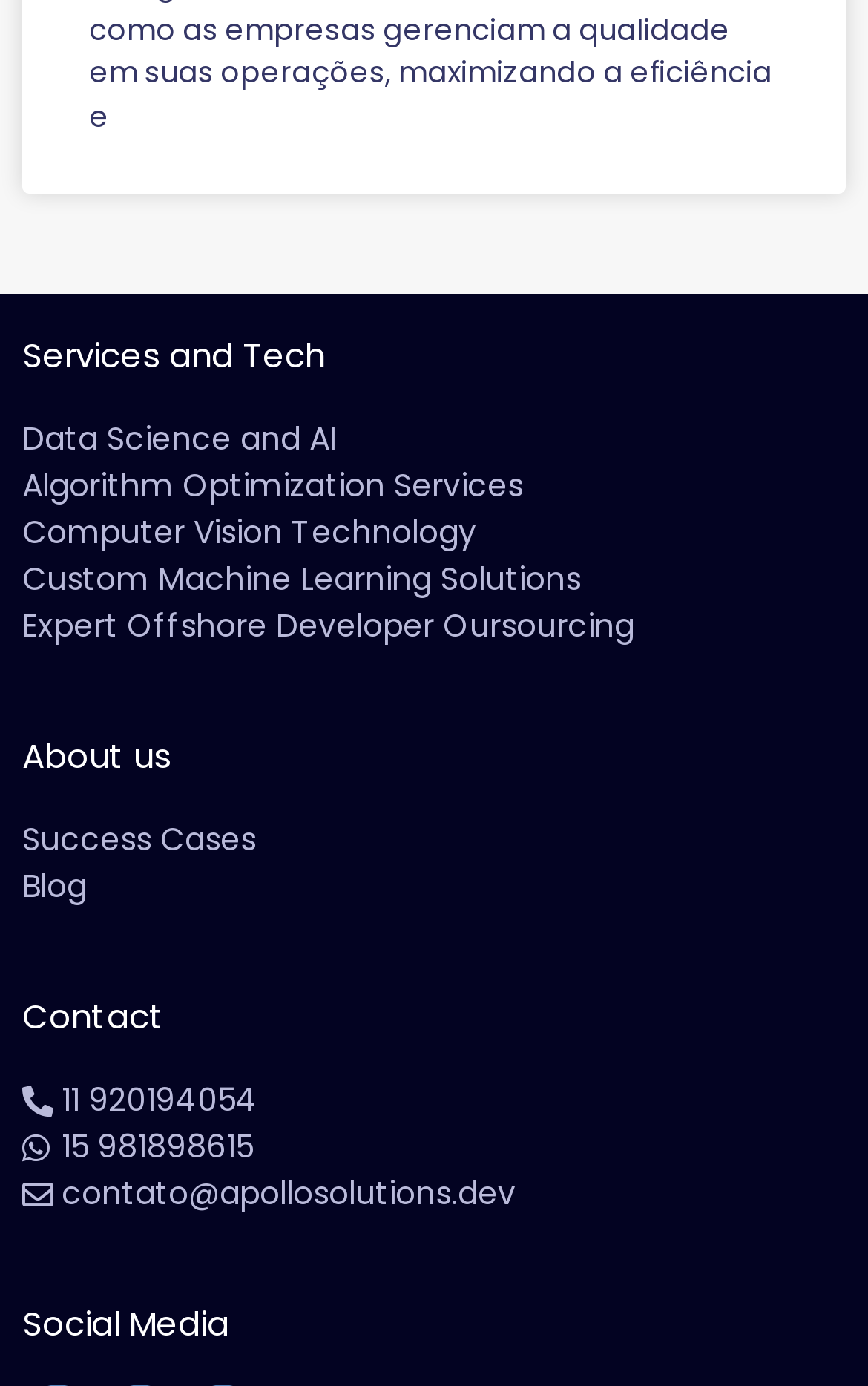Given the description: "Toggle navigation", determine the bounding box coordinates of the UI element. The coordinates should be formatted as four float numbers between 0 and 1, [left, top, right, bottom].

None